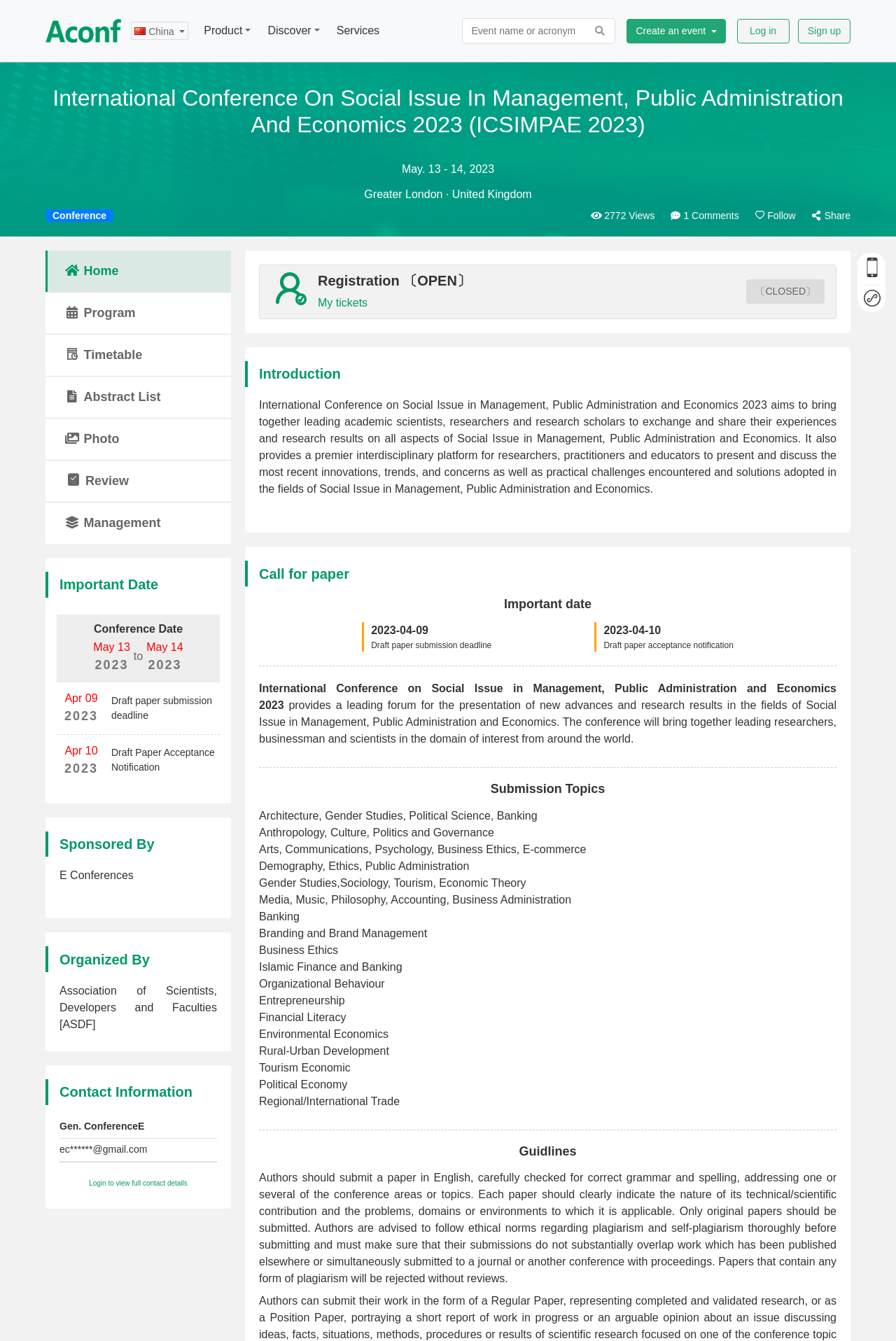Provide a brief response using a word or short phrase to this question:
What is the deadline for draft paper submission?

Apr 09, 2023